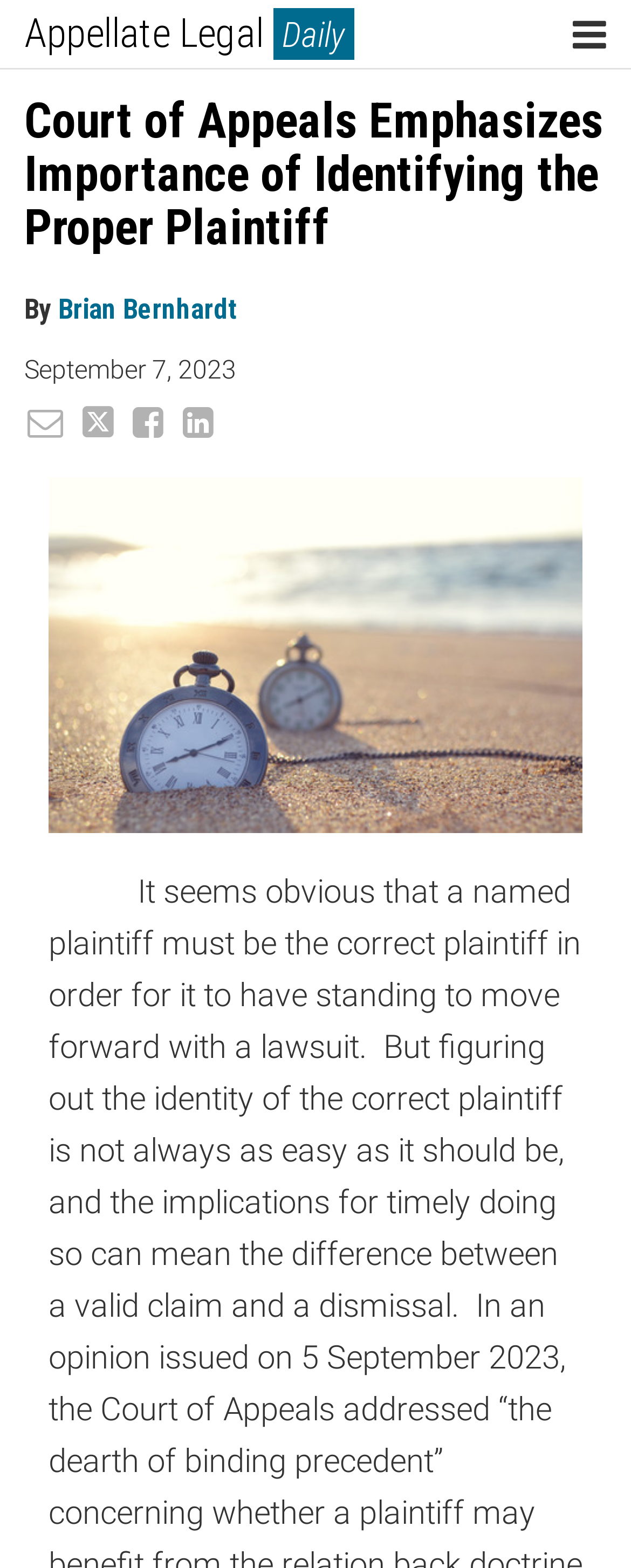With reference to the image, please provide a detailed answer to the following question: What is the purpose of the icon with a clock?

The icon with a clock is an image located below the main heading. It is likely a time clock icon, which may be used to represent the concept of time or timing in the context of the article.